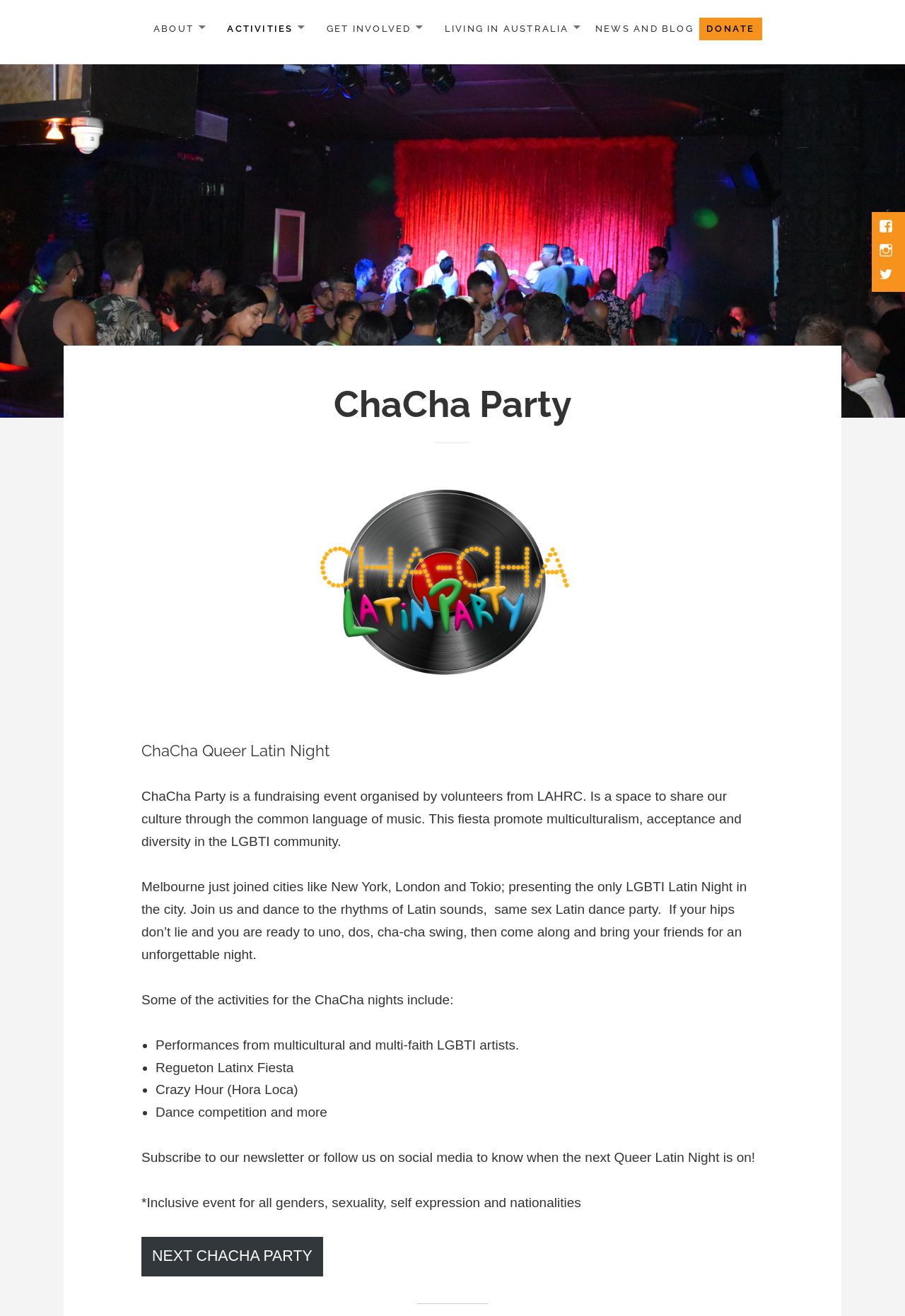Please find the bounding box coordinates of the element's region to be clicked to carry out this instruction: "Follow on Facebook".

[0.967, 0.164, 0.994, 0.182]